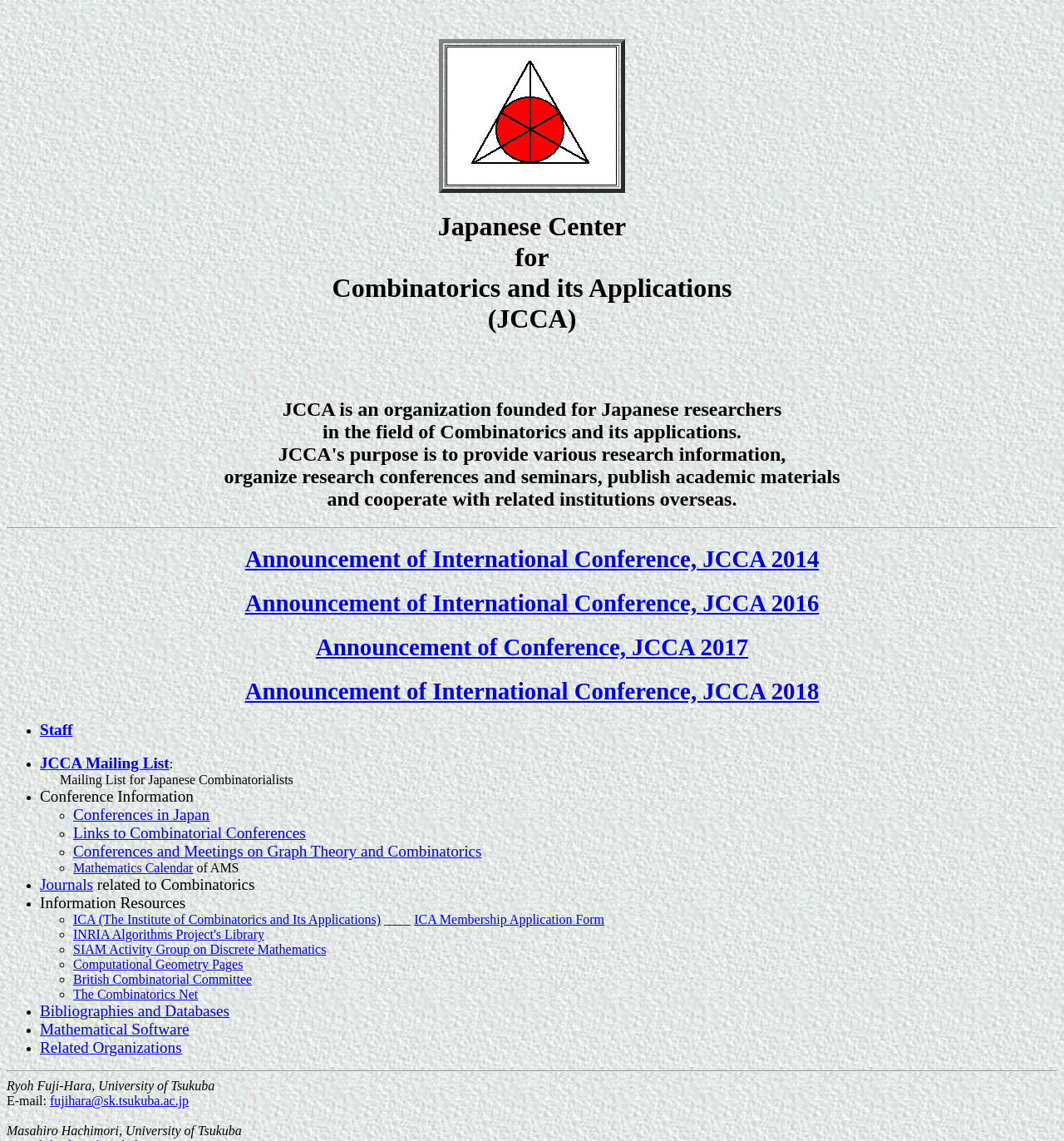Identify and provide the main heading of the webpage.

Japanese Center
for
Combinatorics and its Applications
(JCCA)